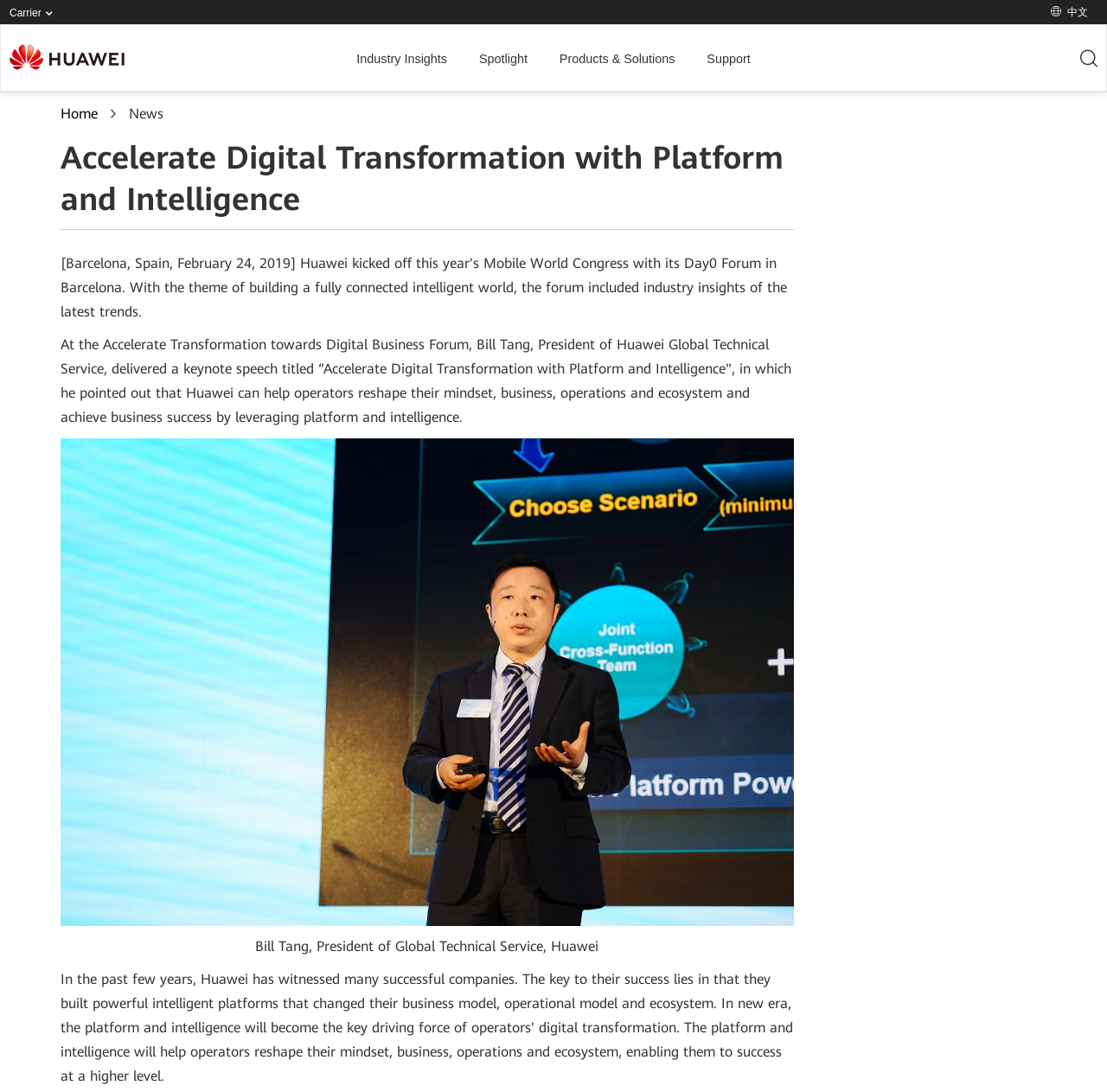Provide a one-word or short-phrase answer to the question:
What is the company logo on the webpage?

Huawei